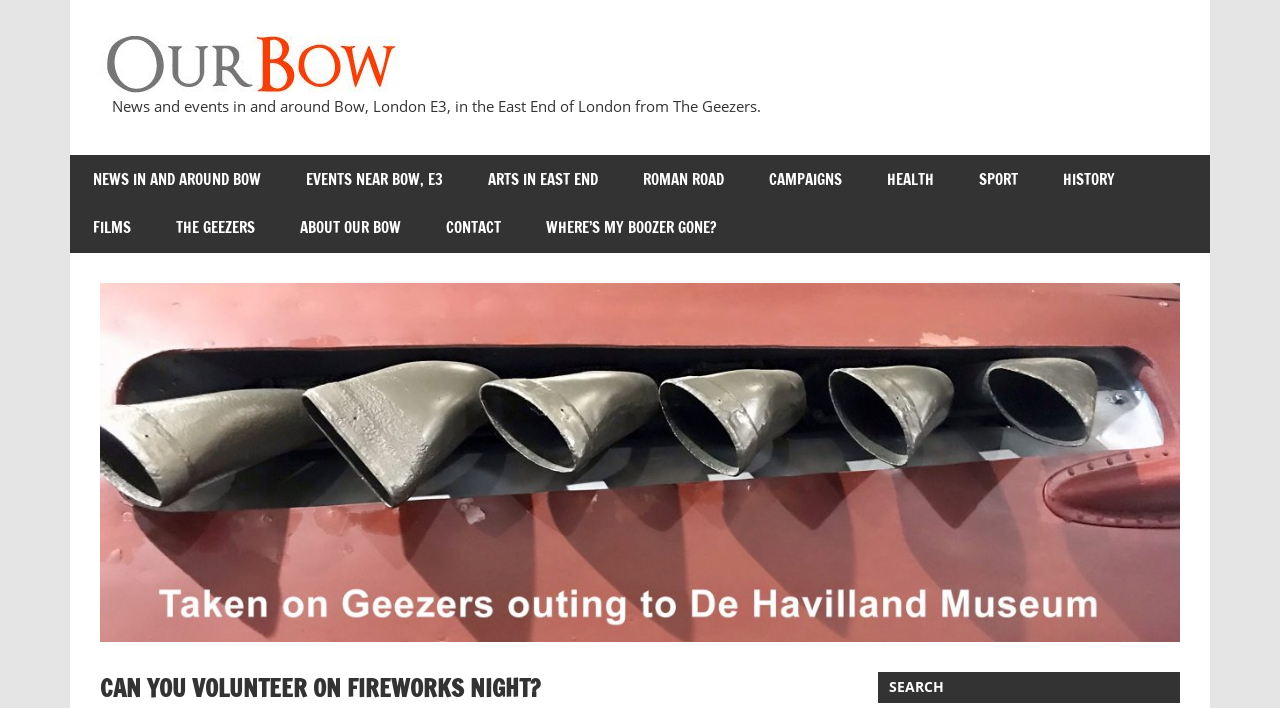Identify the text that serves as the heading for the webpage and generate it.

CAN YOU VOLUNTEER ON FIREWORKS NIGHT?